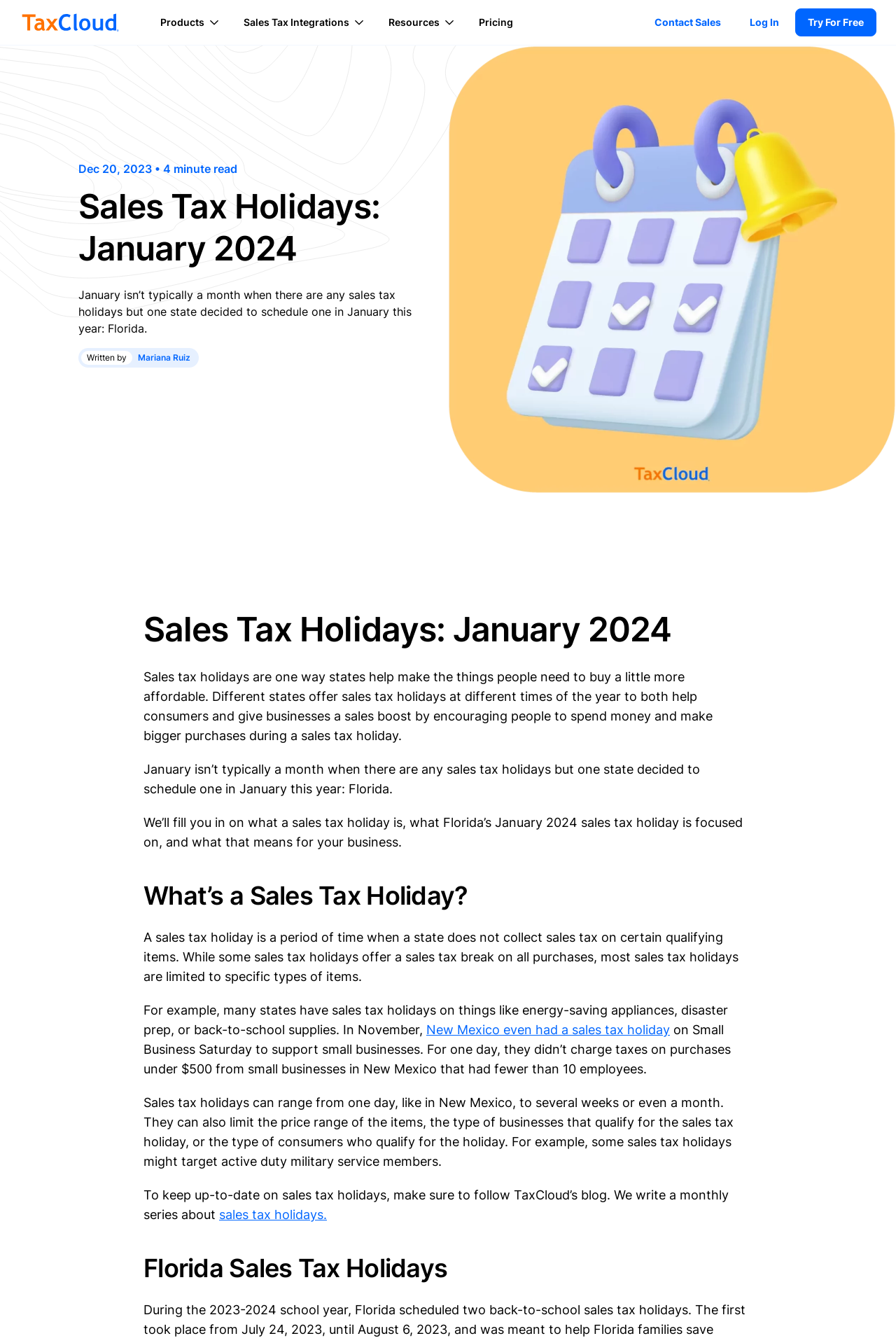Offer a meticulous description of the webpage's structure and content.

The webpage is about sales tax holidays, specifically focusing on the January 2024 sales tax holiday in Florida. At the top, there is a navigation menu with links to "Products", "Sales Tax Integrations", "Resources", and "Pricing". On the right side, there are links to "Contact Sales", "Log In", and "Try For Free".

Below the navigation menu, there is a section with a date "Dec 20, 2023 • 4 minute read" and a title "Sales Tax Holidays: January 2024". The article starts with an introduction explaining that sales tax holidays are a way for states to make essential items more affordable, and that Florida is the only state celebrating a tax holiday this month.

The main content of the article is divided into sections, each with a heading. The first section explains what a sales tax holiday is, describing it as a period when a state does not collect sales tax on certain qualifying items. The second section focuses on Florida's January 2024 sales tax holiday, providing details on what it entails for businesses.

Throughout the article, there are links to related topics, such as a previous sales tax holiday in New Mexico and a call to follow TaxCloud's blog for updates on sales tax holidays. The article concludes with a heading "Florida Sales Tax Holidays", but the content is not provided in the given accessibility tree.